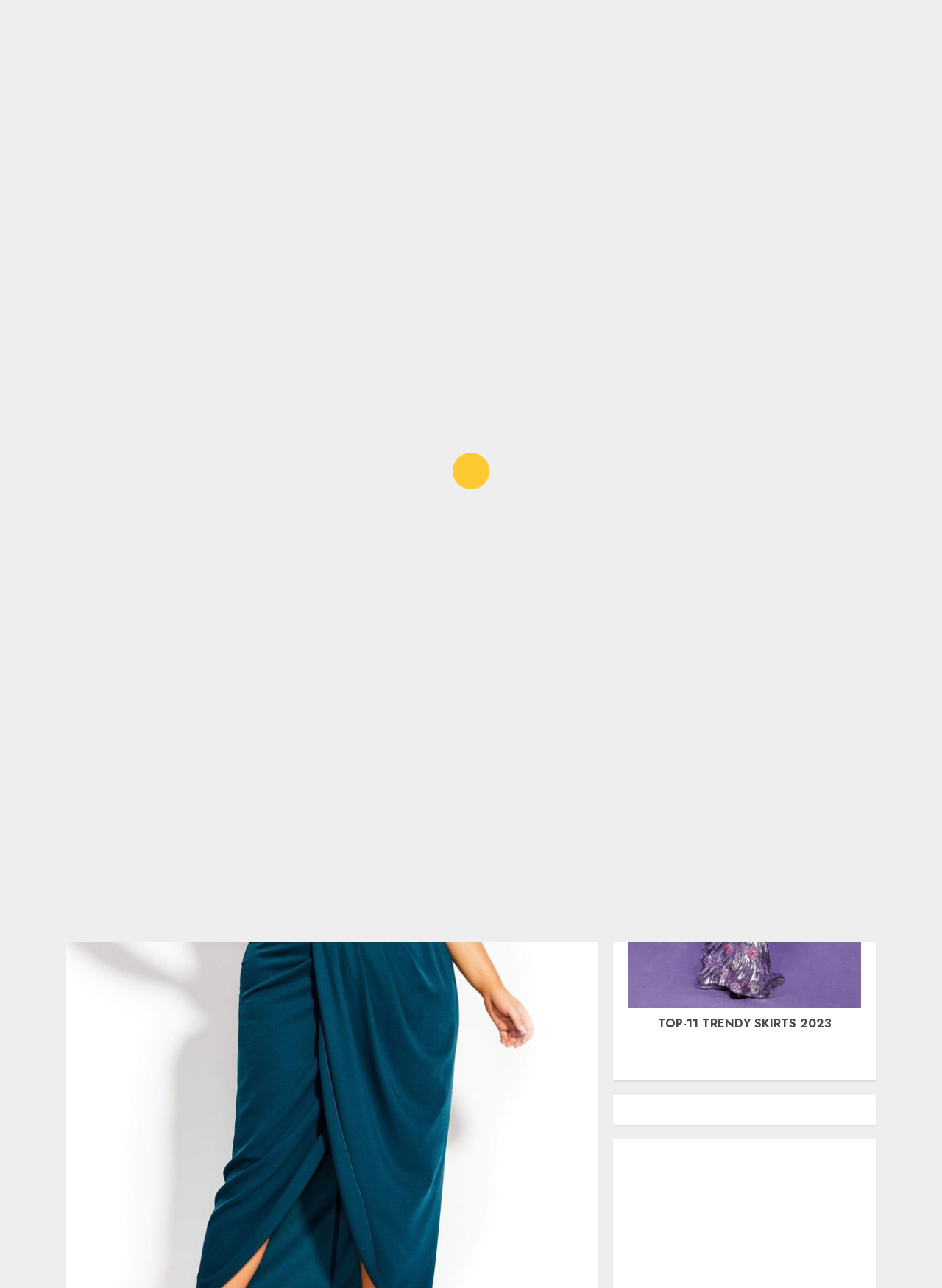Use a single word or phrase to answer the following:
What is the name of the website?

Ksistyle